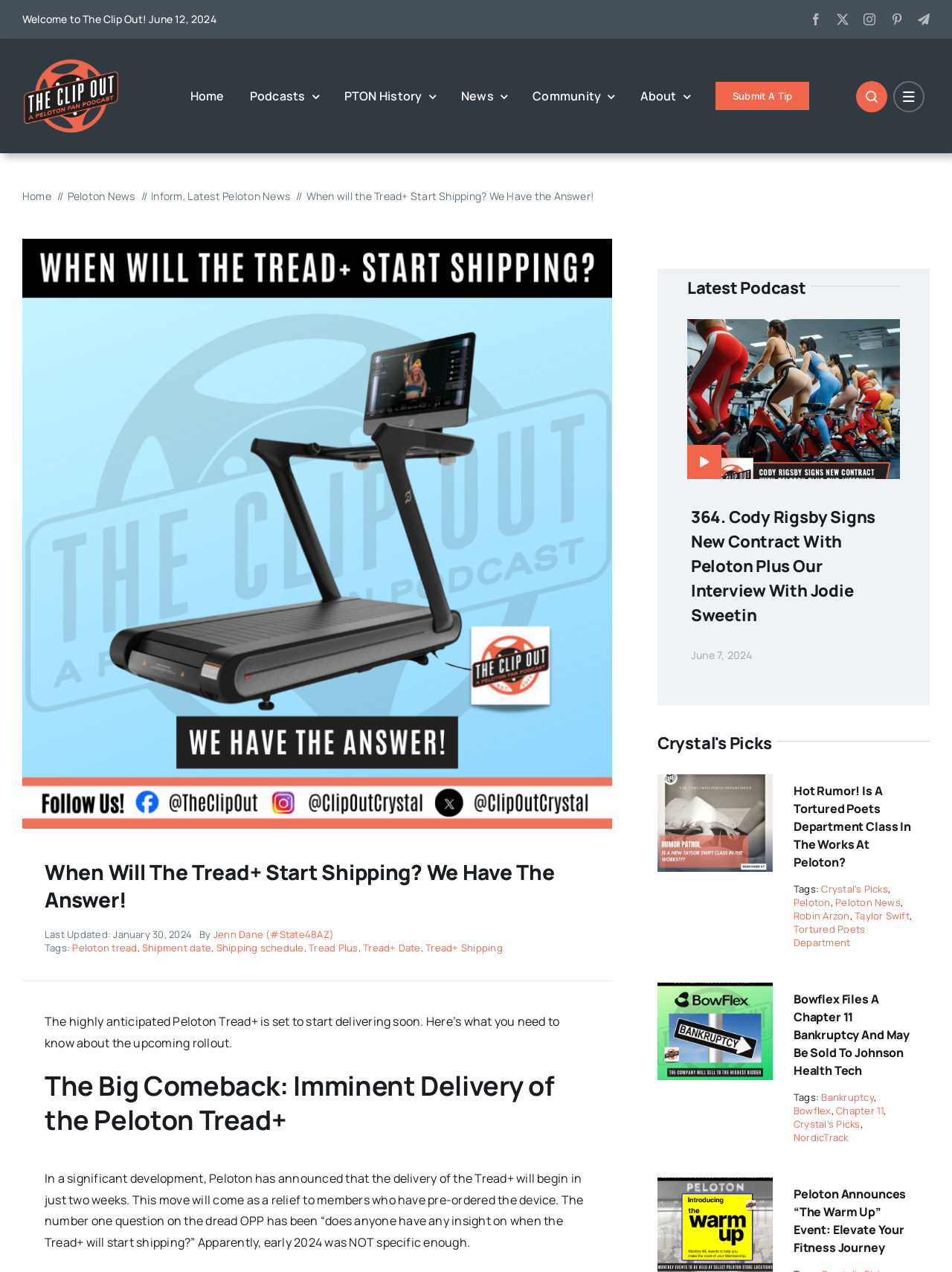Please find the bounding box coordinates of the element that you should click to achieve the following instruction: "Listen to the latest podcast". The coordinates should be presented as four float numbers between 0 and 1: [left, top, right, bottom].

[0.722, 0.217, 0.847, 0.236]